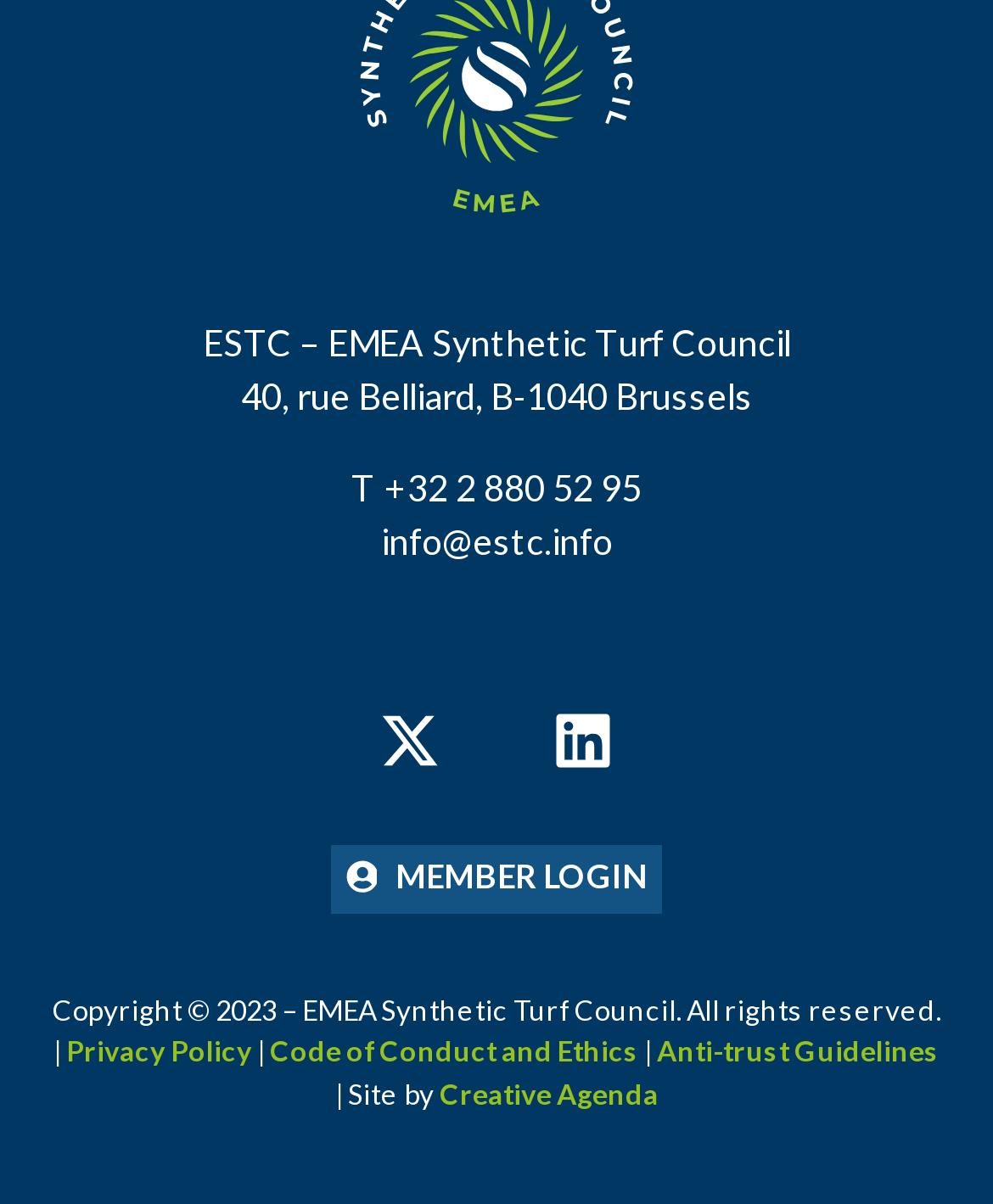What is the copyright year?
Please craft a detailed and exhaustive response to the question.

I found the copyright year by looking at the static text element at the bottom of the webpage, which says 'Copyright © 2023 – EMEA Synthetic Turf Council. All rights reserved.'.